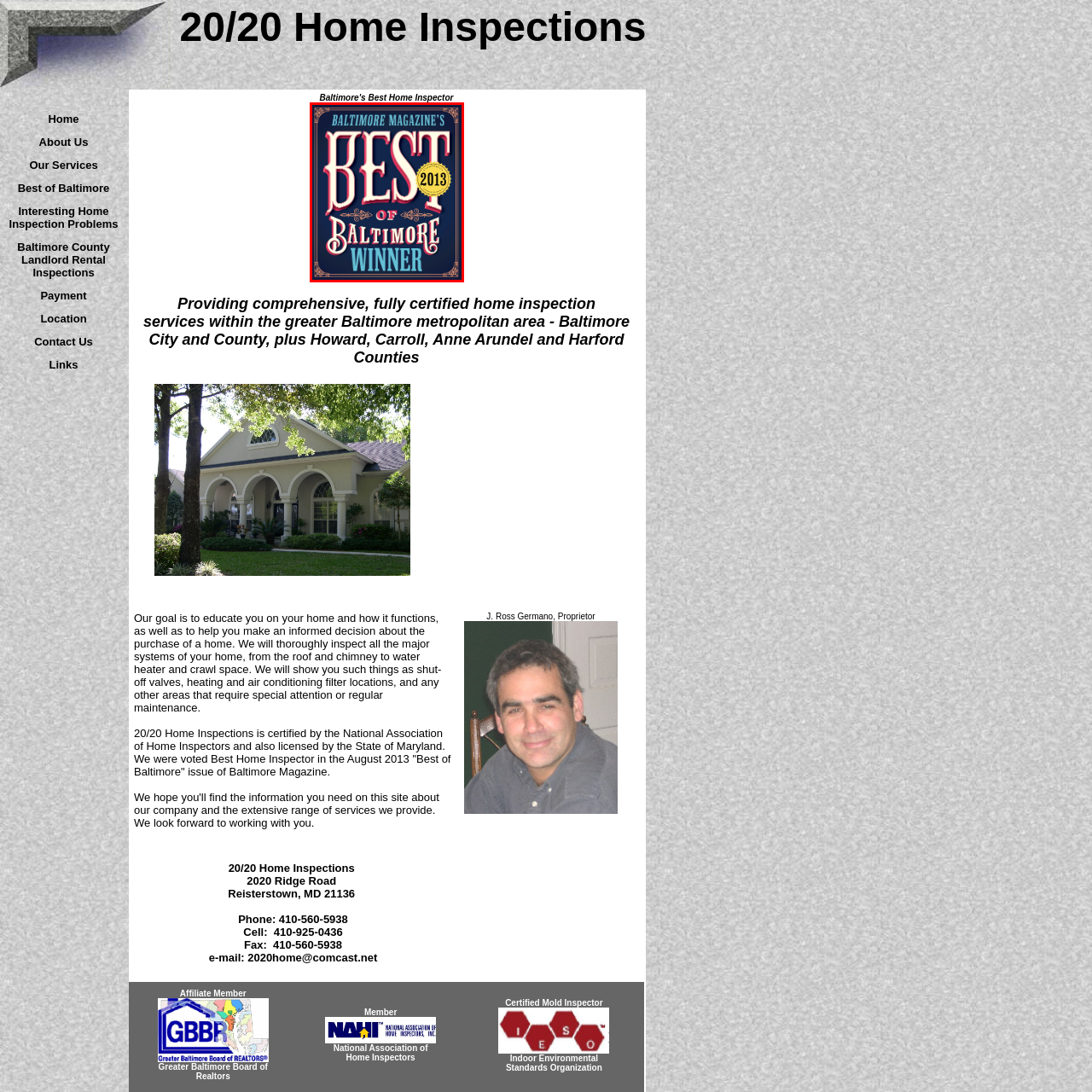Write a detailed description of the image enclosed in the red-bordered box.

The image prominently displays the prestigious recognition awarded by **Baltimore Magazine** as a **Best of Baltimore Winner** for the year **2013**. The design features bold, stylized lettering that highlights the word "BEST," accompanied by vibrant colors and decorative elements that enhance its appeal. A circular emblem showcasing the year further emphasizes the achievement, reflecting the excellence and high standards of the service recognized. This accolade signifies noteworthy distinction and quality within the Baltimore community, underscoring the commitment to providing outstanding home inspection services.